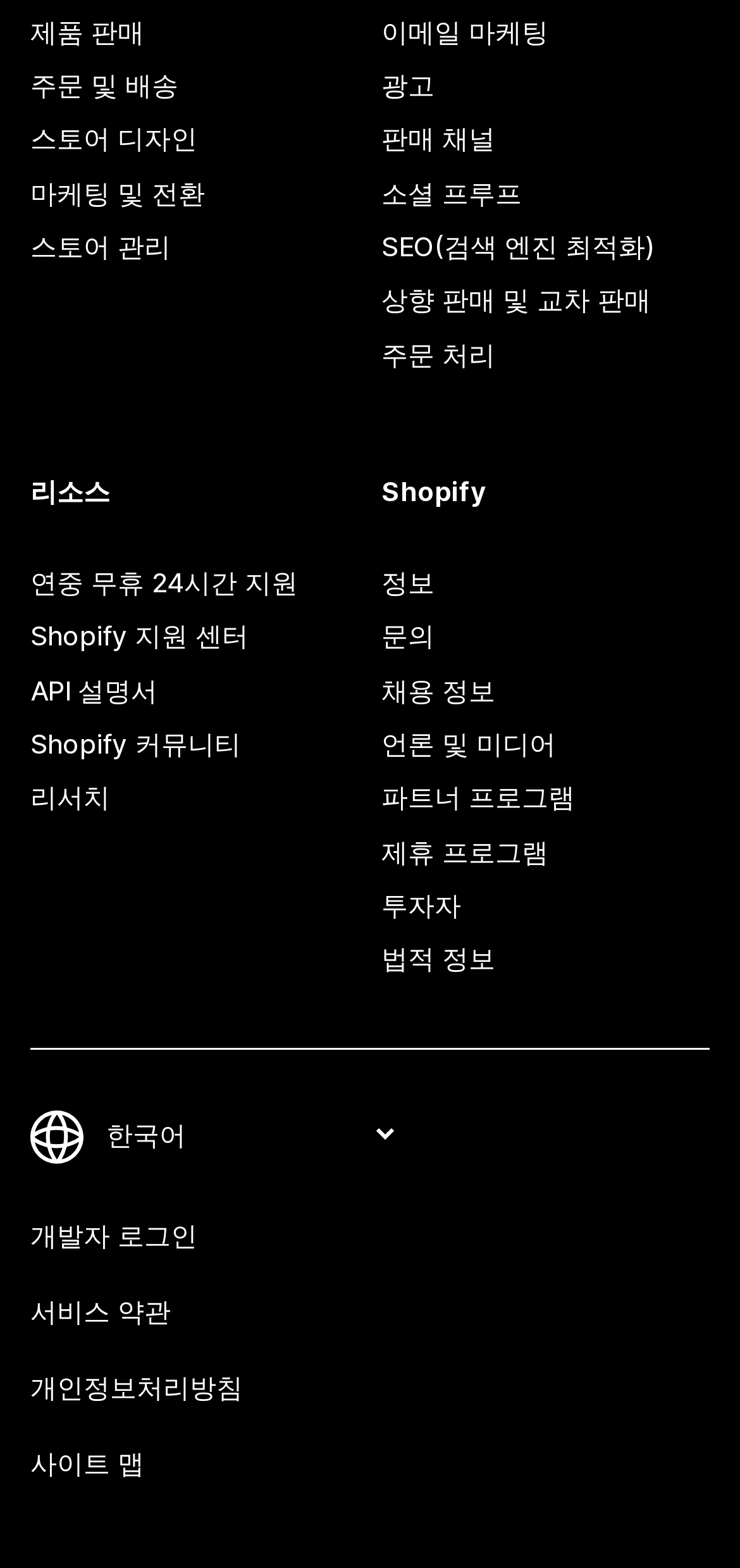Locate the bounding box coordinates of the region to be clicked to comply with the following instruction: "Access 리소스". The coordinates must be four float numbers between 0 and 1, in the form [left, top, right, bottom].

[0.041, 0.301, 0.485, 0.326]